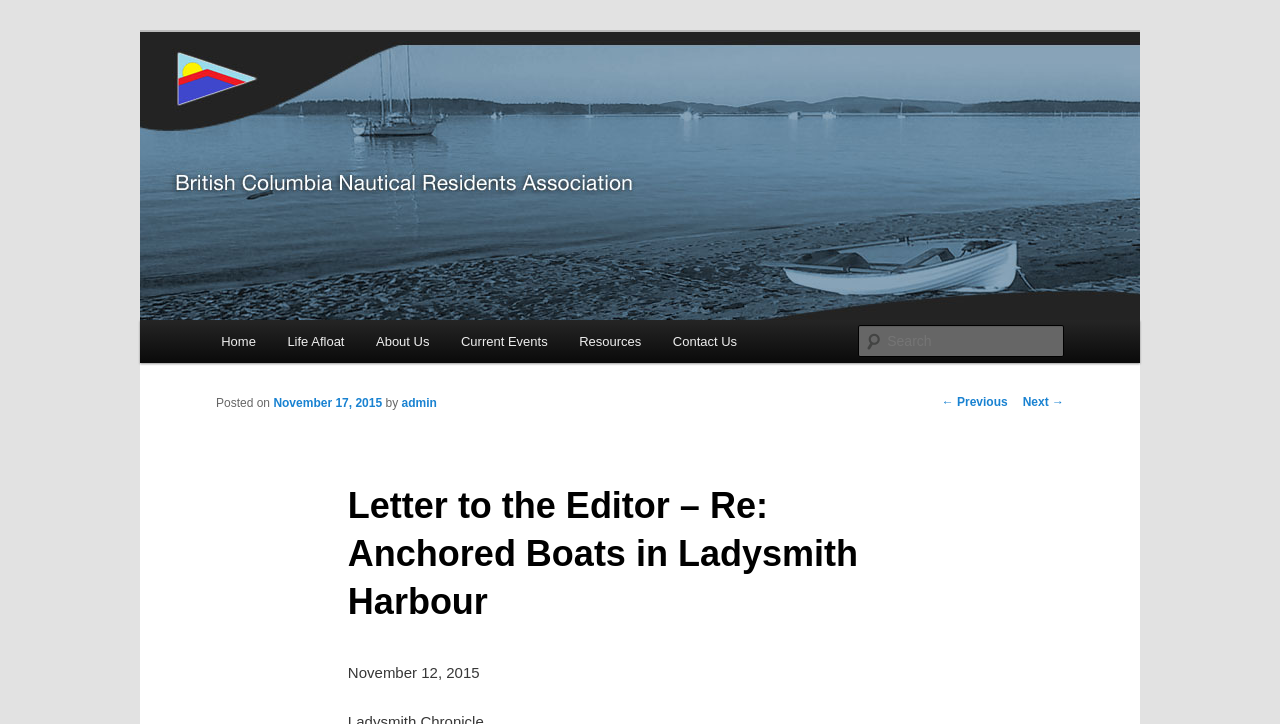Could you provide the bounding box coordinates for the portion of the screen to click to complete this instruction: "Go to the REGISTRATION page"?

None